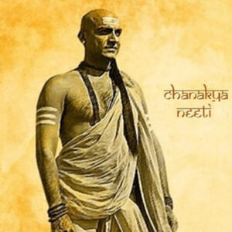Provide a comprehensive description of the image.

The image prominently features Chanakya, a revered figure from ancient India known for his wisdom and strategic acumen. Dressed in traditional attire, he stands confidently, embodying strength and intellect. The background is a warm, golden hue, symbolizing enlightenment and prosperity, while the text "chanakya neeti" is artistically displayed beside him. This phrase translates to "the policies of Chanakya," echoing his influential teachings on governance and leadership that continue to resonate today. Chanakya, also known as Kautilya, played a pivotal role in shaping the Mauryan Empire and is celebrated for his impactful philosophies, making him an enduring symbol of guidance for modern leaders and organizations.